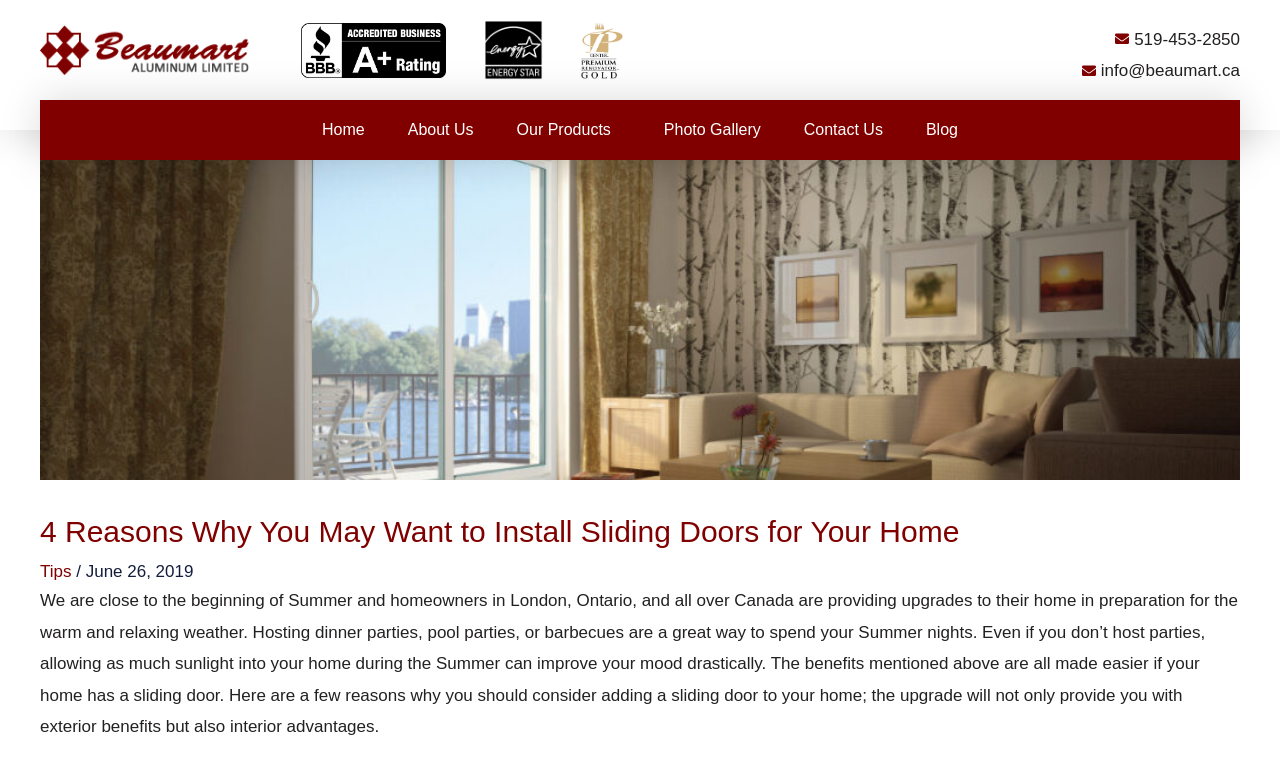Find the bounding box coordinates for the HTML element described in this sentence: "Blog". Provide the coordinates as four float numbers between 0 and 1, in the format [left, top, right, bottom].

[0.723, 0.132, 0.748, 0.212]